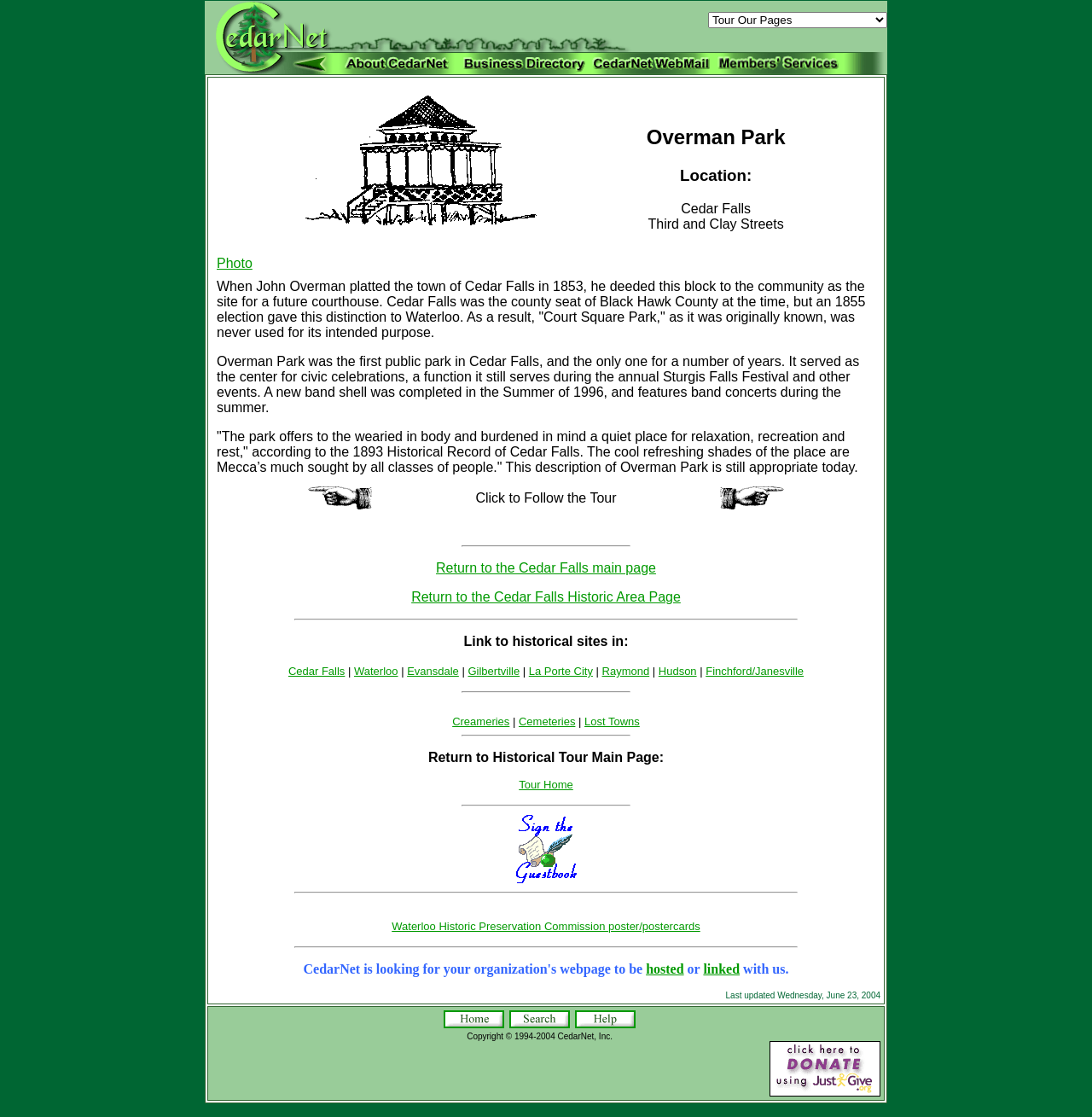Provide the bounding box coordinates of the HTML element described as: "alt="Information for our Members" name="btnUpMember"". The bounding box coordinates should be four float numbers between 0 and 1, i.e., [left, top, right, bottom].

[0.655, 0.056, 0.772, 0.069]